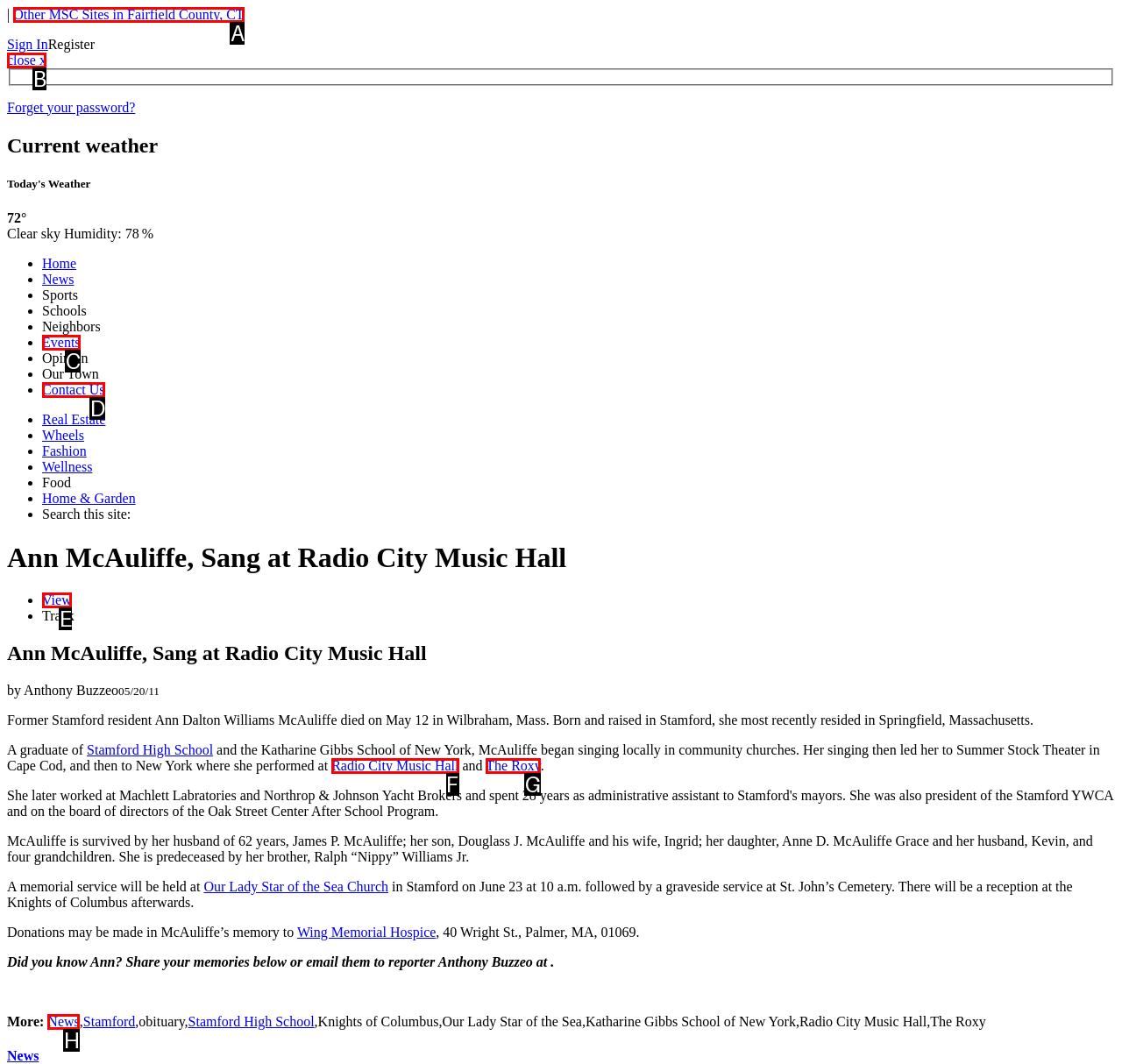Select the proper UI element to click in order to perform the following task: View. Indicate your choice with the letter of the appropriate option.

E